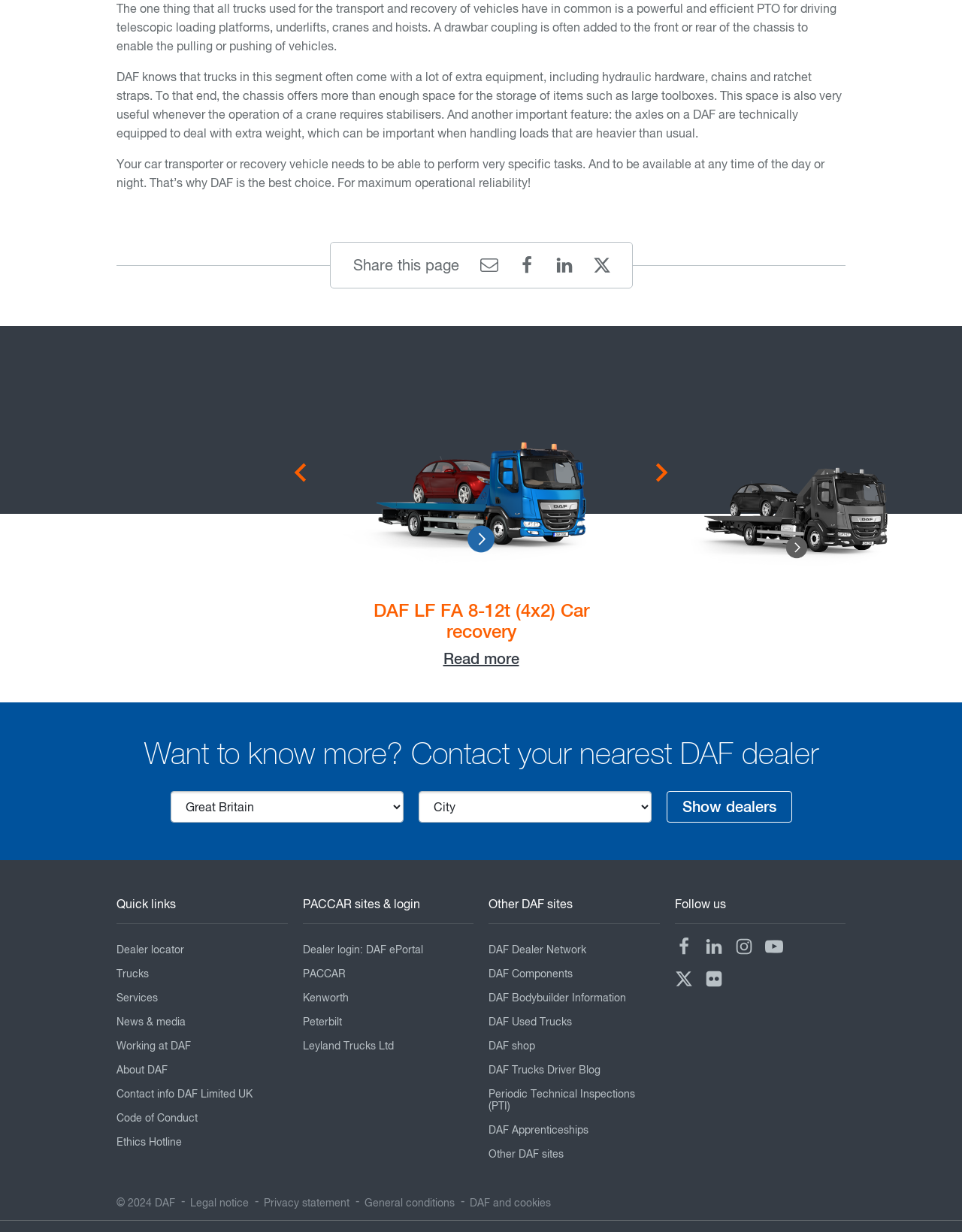Provide the bounding box coordinates of the HTML element described as: "DAF Apprenticeships". The bounding box coordinates should be four float numbers between 0 and 1, i.e., [left, top, right, bottom].

[0.508, 0.907, 0.686, 0.927]